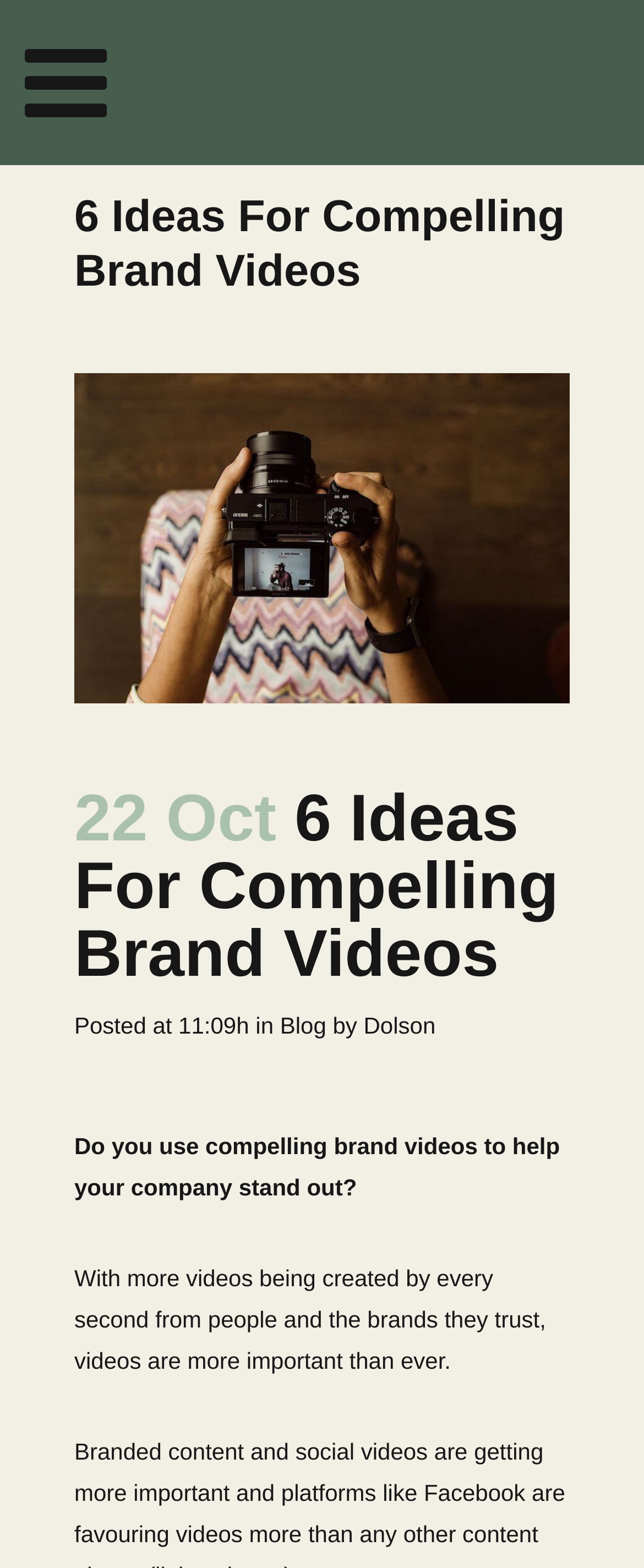Examine the image and give a thorough answer to the following question:
When was the article posted?

The article was posted at 11:09h, as indicated by the text 'Posted at 11:09h' which appears below the heading '22 Oct 6 Ideas For Compelling Brand Videos'.